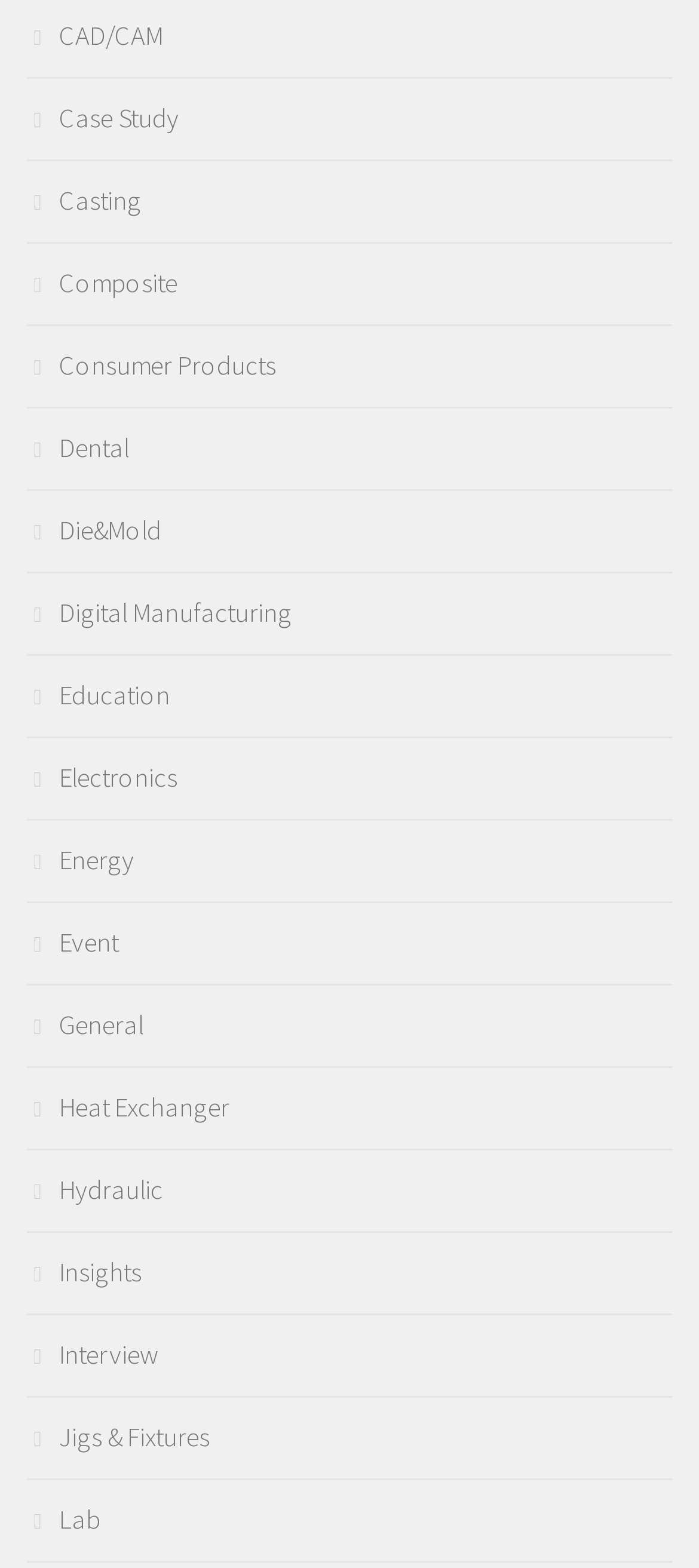Determine the bounding box coordinates of the region that needs to be clicked to achieve the task: "explore Composite".

[0.038, 0.169, 0.254, 0.19]